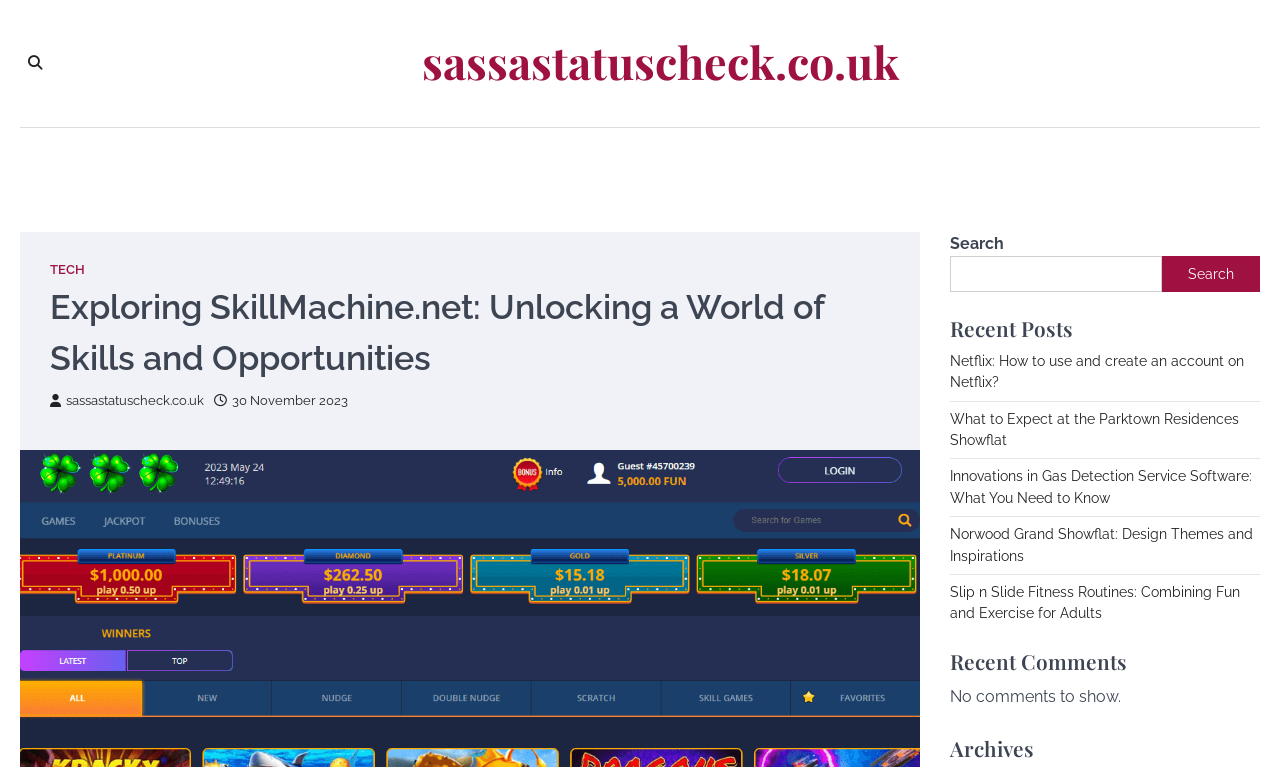Find and extract the text of the primary heading on the webpage.

Exploring SkillMachine.net: Unlocking a World of Skills and Opportunities